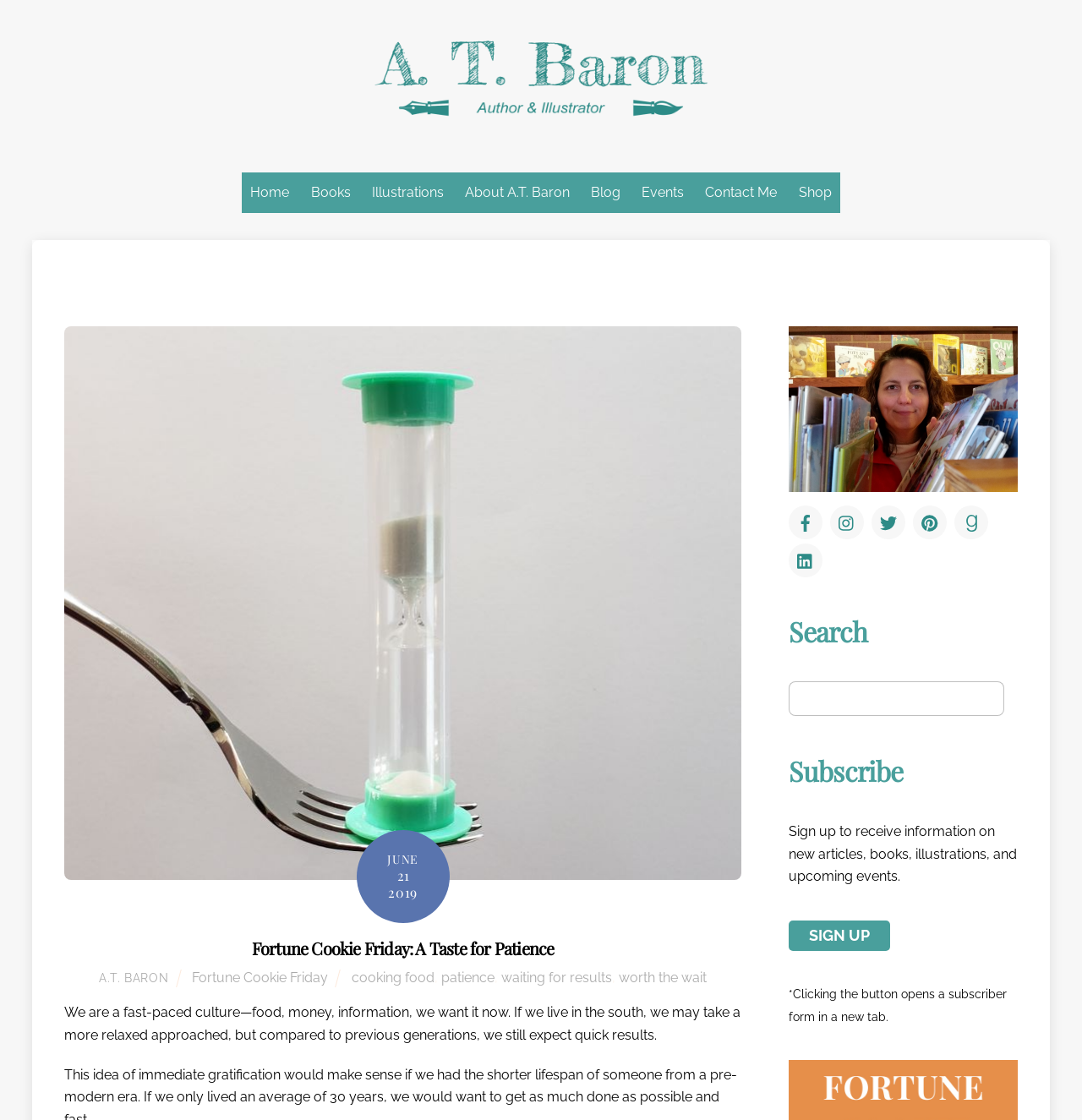Using the provided element description "aria-label="goodreads"", determine the bounding box coordinates of the UI element.

[0.882, 0.458, 0.913, 0.473]